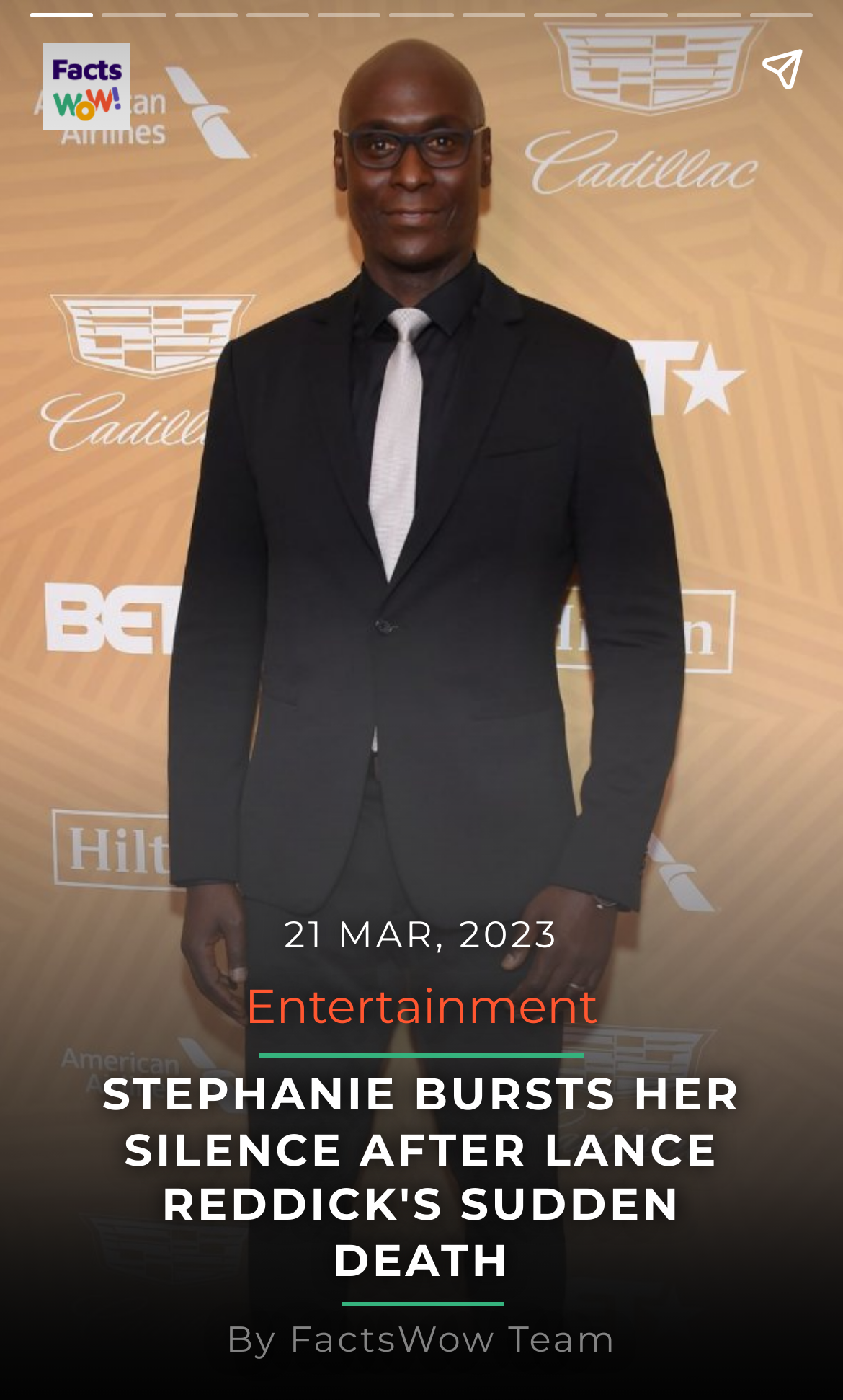Find the bounding box of the UI element described as: "aria-label="Next page"". The bounding box coordinates should be given as four float values between 0 and 1, i.e., [left, top, right, bottom].

[0.923, 0.116, 1.0, 0.91]